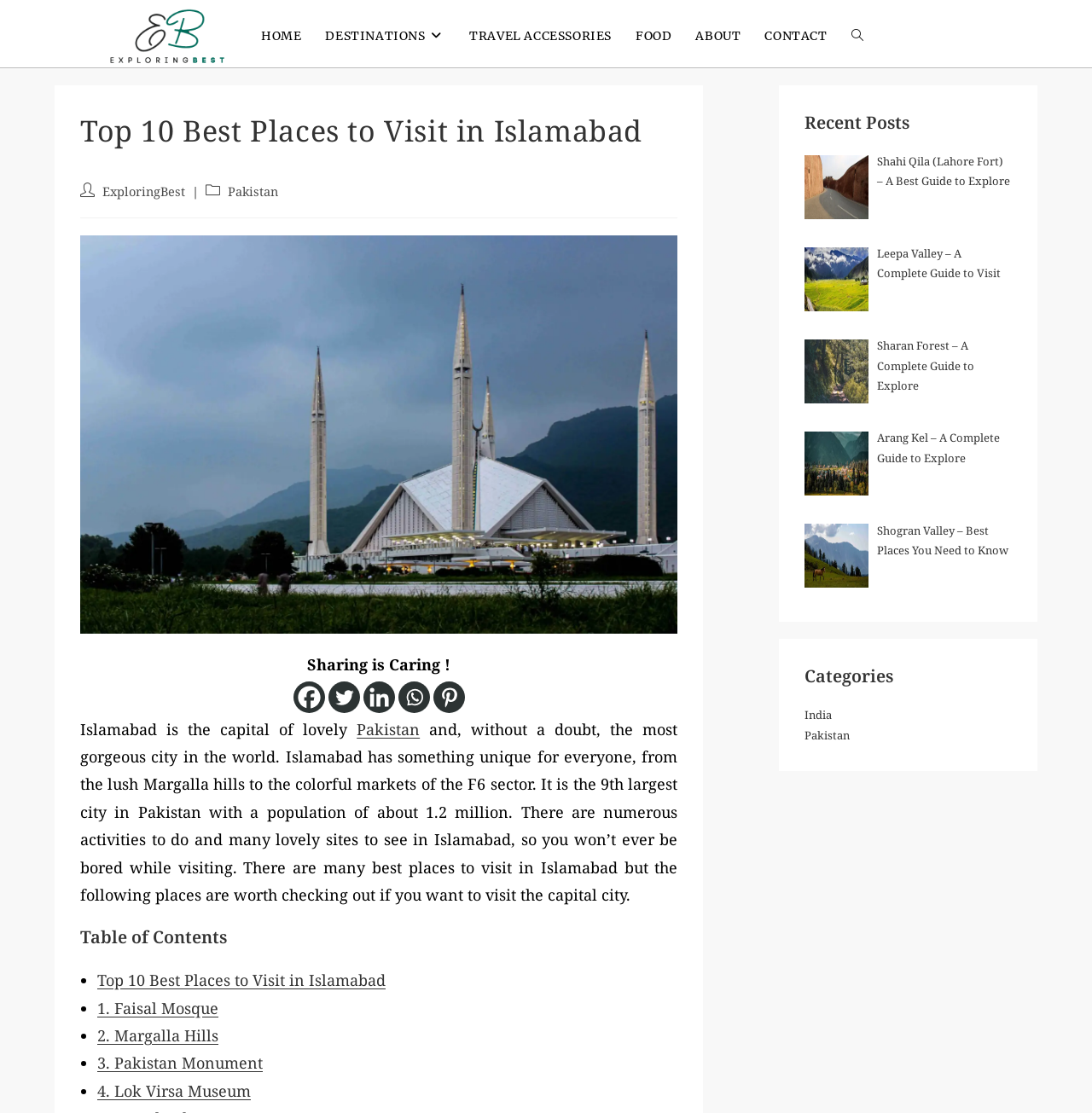Given the element description: "name="search" placeholder="Search ICO by word"", predict the bounding box coordinates of the UI element it refers to, using four float numbers between 0 and 1, i.e., [left, top, right, bottom].

None